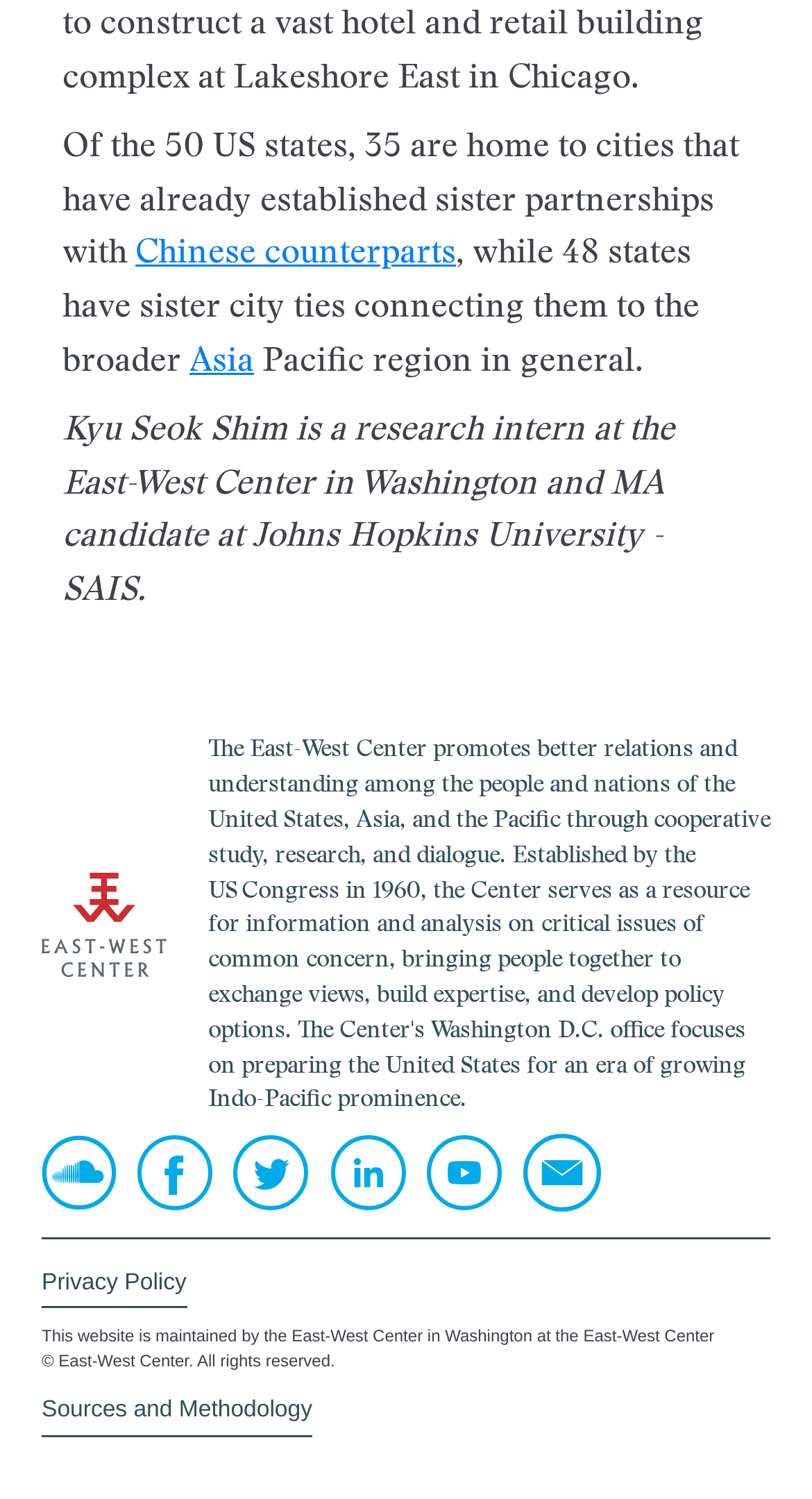Analyze the image and give a detailed response to the question:
What is the copyright year of this website?

I looked for the copyright year at the bottom of the page, but it only says '© East-West Center. All rights reserved.' without specifying the year.